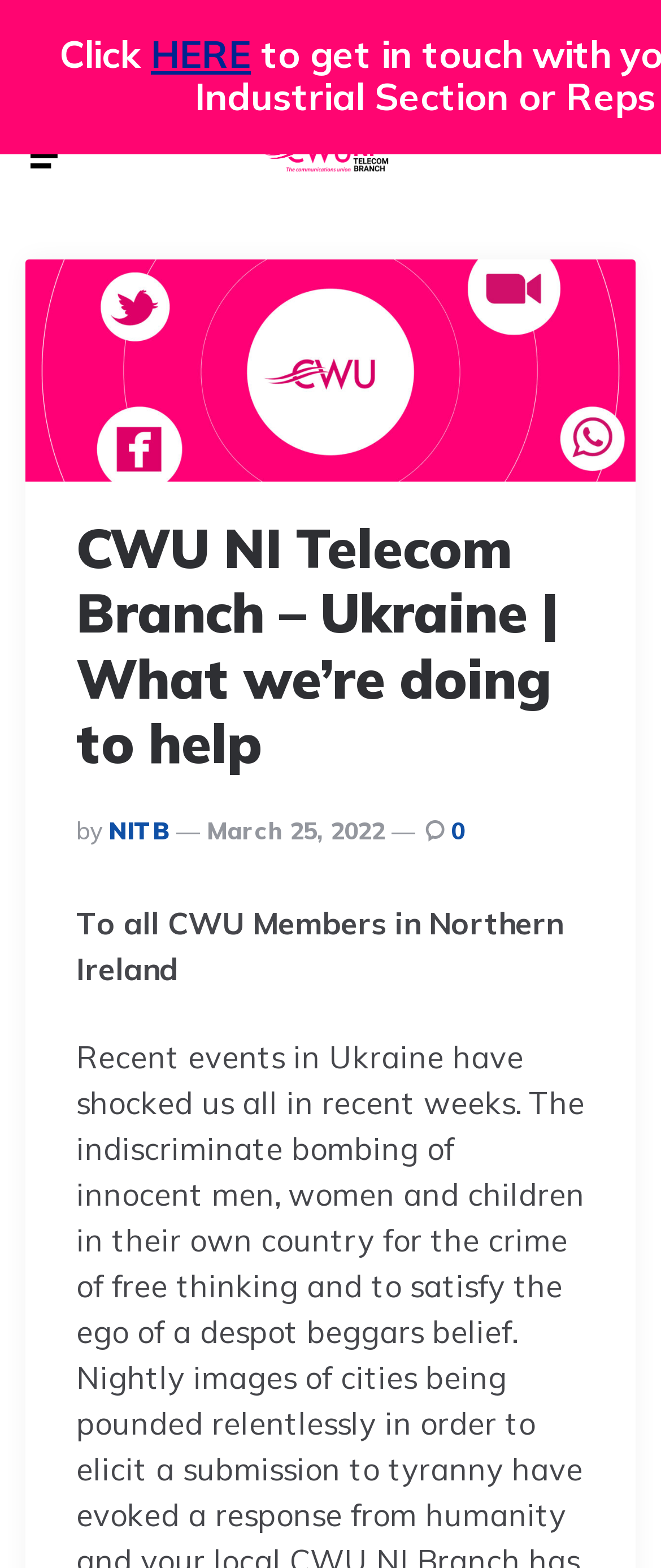Given the element description alt="CWU Northern Ireland Telecoms Branch", identify the bounding box coordinates for the UI element on the webpage screenshot. The format should be (top-left x, top-left y, bottom-right x, bottom-right y), with values between 0 and 1.

[0.397, 0.076, 0.603, 0.122]